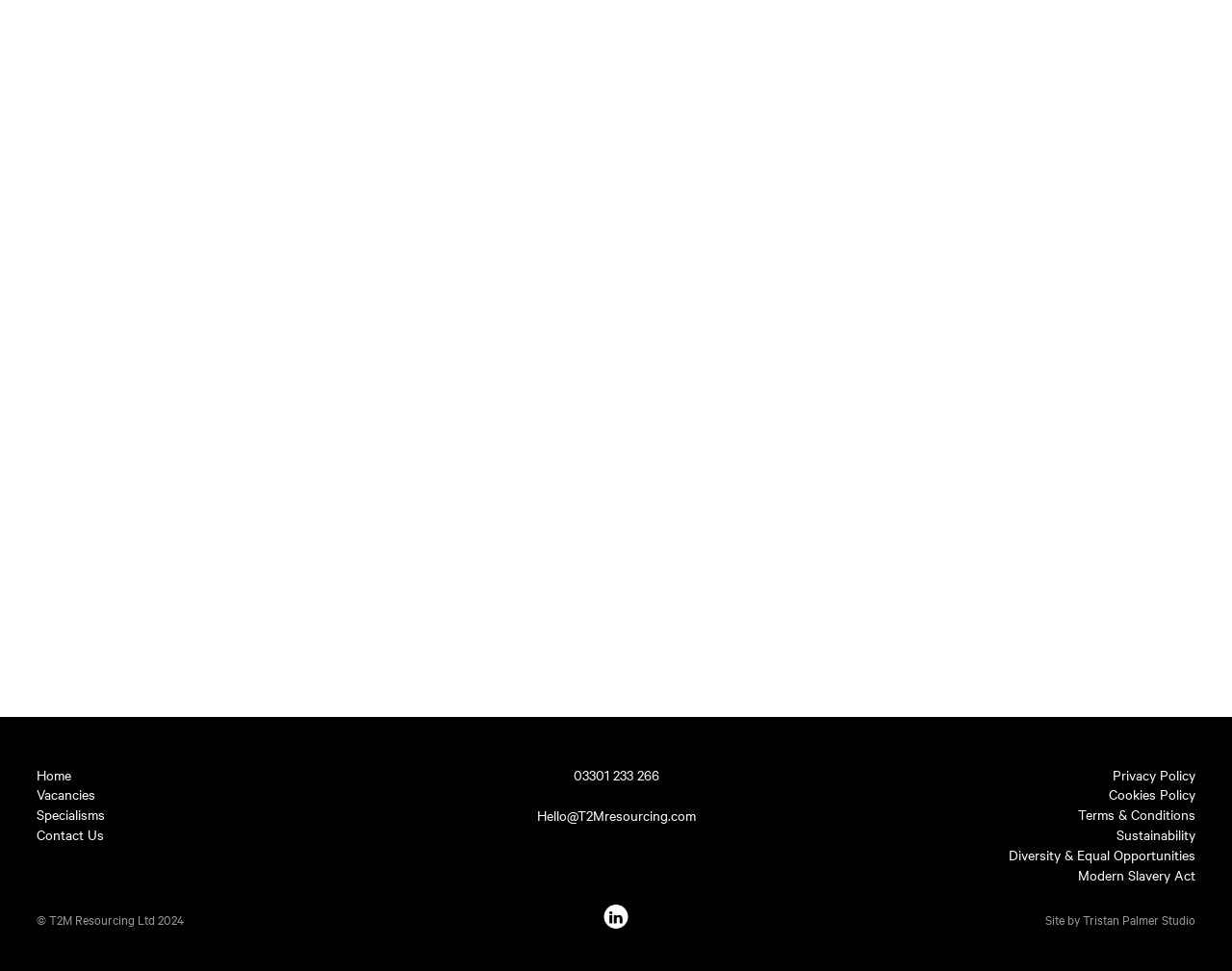Please specify the bounding box coordinates of the clickable region necessary for completing the following instruction: "view vacancies". The coordinates must consist of four float numbers between 0 and 1, i.e., [left, top, right, bottom].

[0.03, 0.808, 0.078, 0.829]